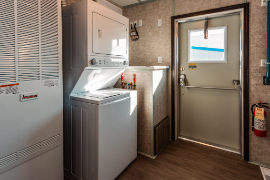Provide a comprehensive description of the image.

The image features a well-equipped mechanical room designed for a remote modular building in Alberta. Prominently displayed is a stacked washer and dryer unit, showcasing the space's functionality. The room has a neutral color scheme, with light-colored walls and wooden flooring that create a modern, clean aesthetic. On the right side, a door leads outside, allowing for efficient access to the building while ensuring proper ventilation. Adjacent to the door, a fire extinguisher is mounted for safety, underscoring the importance of safety measures in such facilities. This setup exemplifies the practicality and comfort offered by modular construction accommodation, reflecting the efficiency and resourcefulness inherent in retrofitting existing structures.